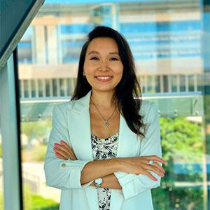Utilize the information from the image to answer the question in detail:
Where did the woman receive her academic background?

The caption states that Binur Yermukanova has an academic background from Nazarbayev University in Kazakhstan, which directly answers this question.